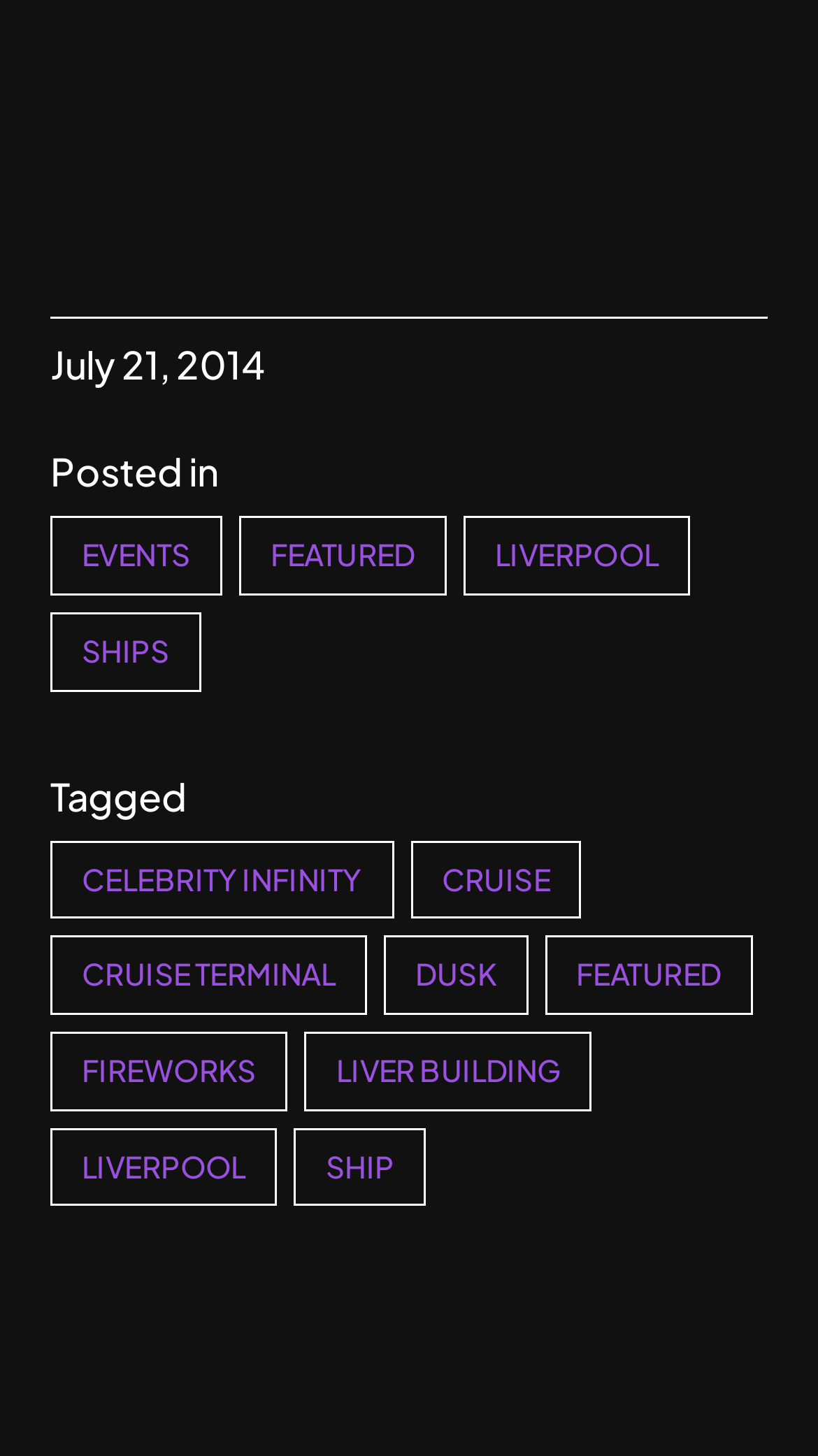What is the date of the post?
Examine the image and provide an in-depth answer to the question.

I found the date of the post by looking at the static text element with the content 'July 21, 2014' which is a child of the root element.